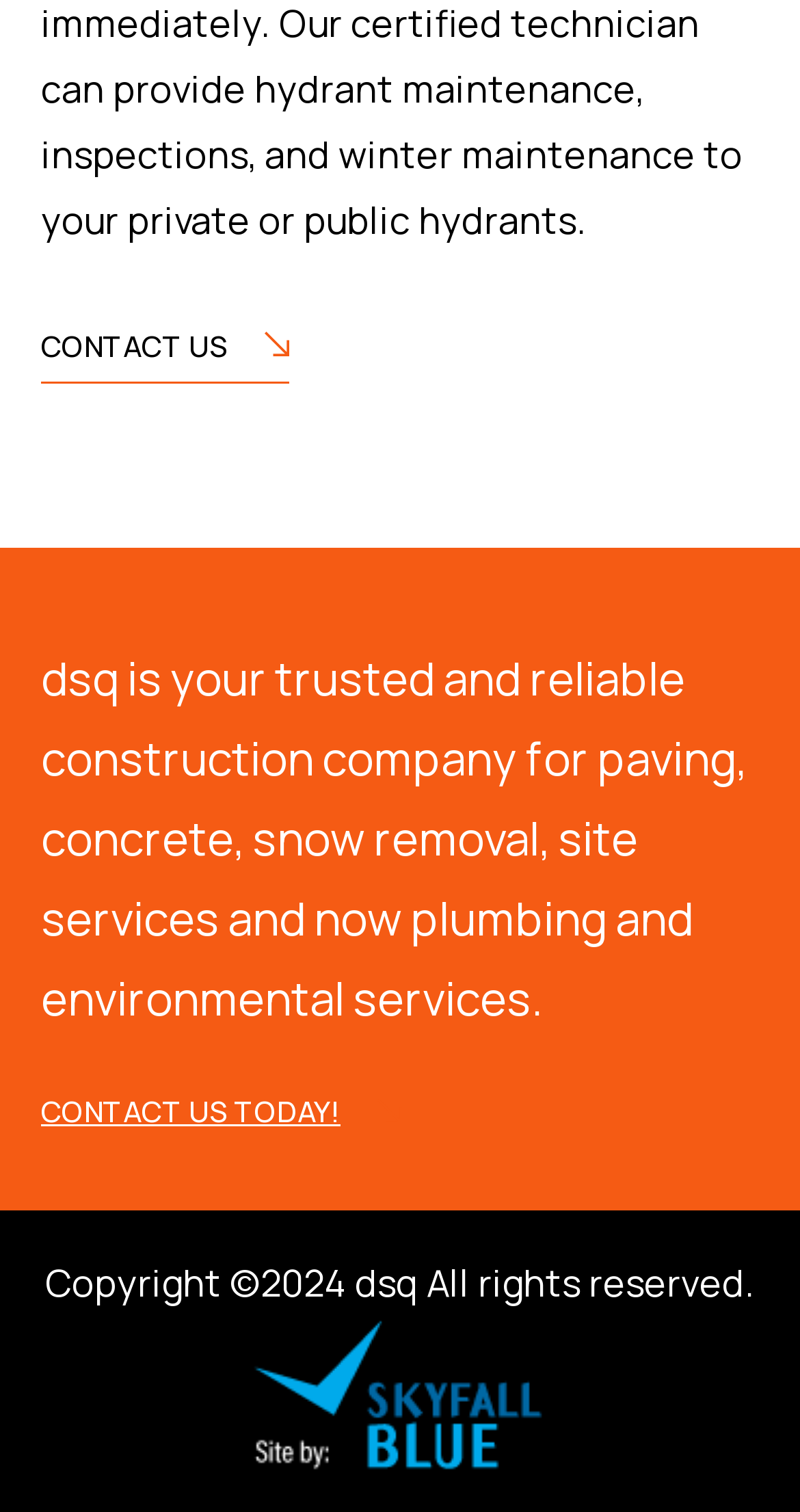Based on the element description "Contact Us", predict the bounding box coordinates of the UI element.

[0.051, 0.209, 0.362, 0.254]